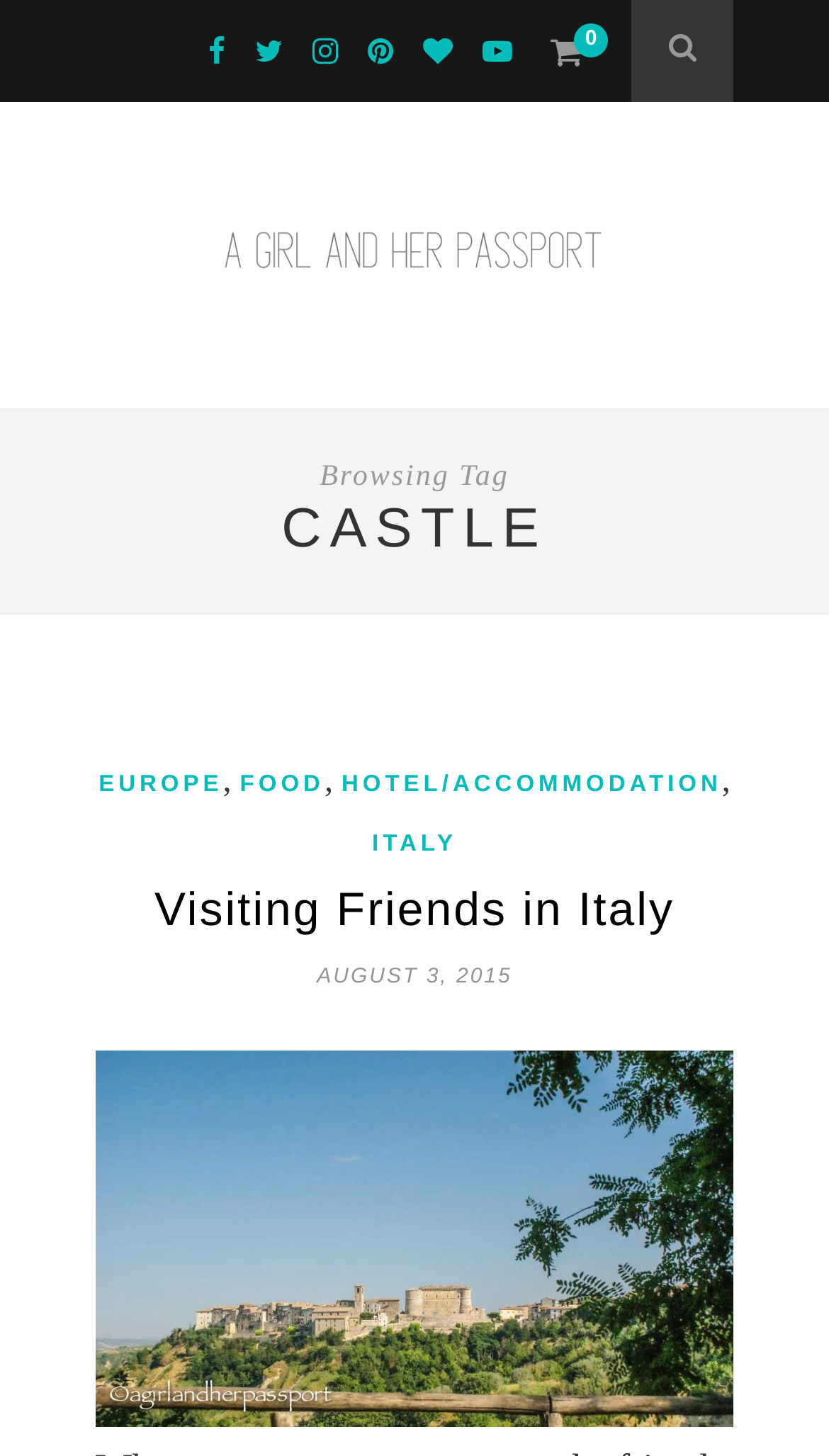Summarize the webpage in an elaborate manner.

The webpage is about a travel blog, specifically a post about visiting friends in Italy. At the top, there is a row of social media links, including Facebook, Twitter, and Instagram, aligned horizontally. Below this row, there is a large heading that reads "A Girl and Her Passport" with an image of a passport next to it. 

On the left side, there is a vertical menu with categories such as "CASTLE", "EUROPE", "FOOD", "HOTEL/ACCOMMODATION", and "ITALY". These categories are links, and some of them have subheadings or descriptions. 

The main content of the page is a blog post titled "Visiting Friends in Italy", which is located in the middle of the page. The post has a date "AUGUST 3, 2015" below the title. There is also a link to a camera model "SONY DSC" at the bottom of the page, accompanied by an image. 

There is a tag "Browsing Tag" located near the middle of the page, but its exact position relative to the other elements is not clear.